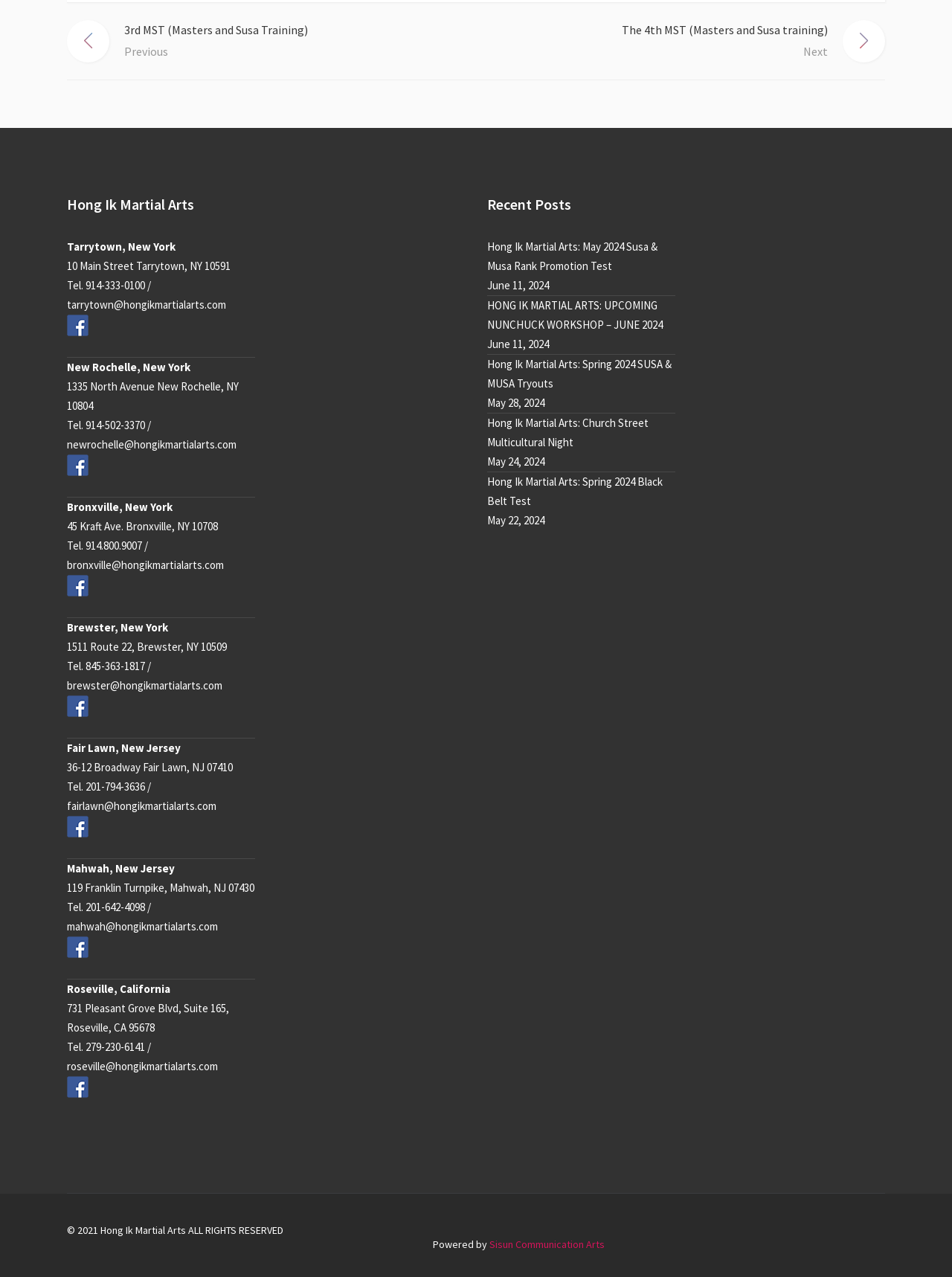What is the title of the recent post on May 24, 2024?
Use the image to give a comprehensive and detailed response to the question.

The title of the recent post on May 24, 2024 can be found in the link element 'Hong Ik Martial Arts: Church Street Multicultural Night' with bounding box coordinates [0.512, 0.324, 0.709, 0.354].